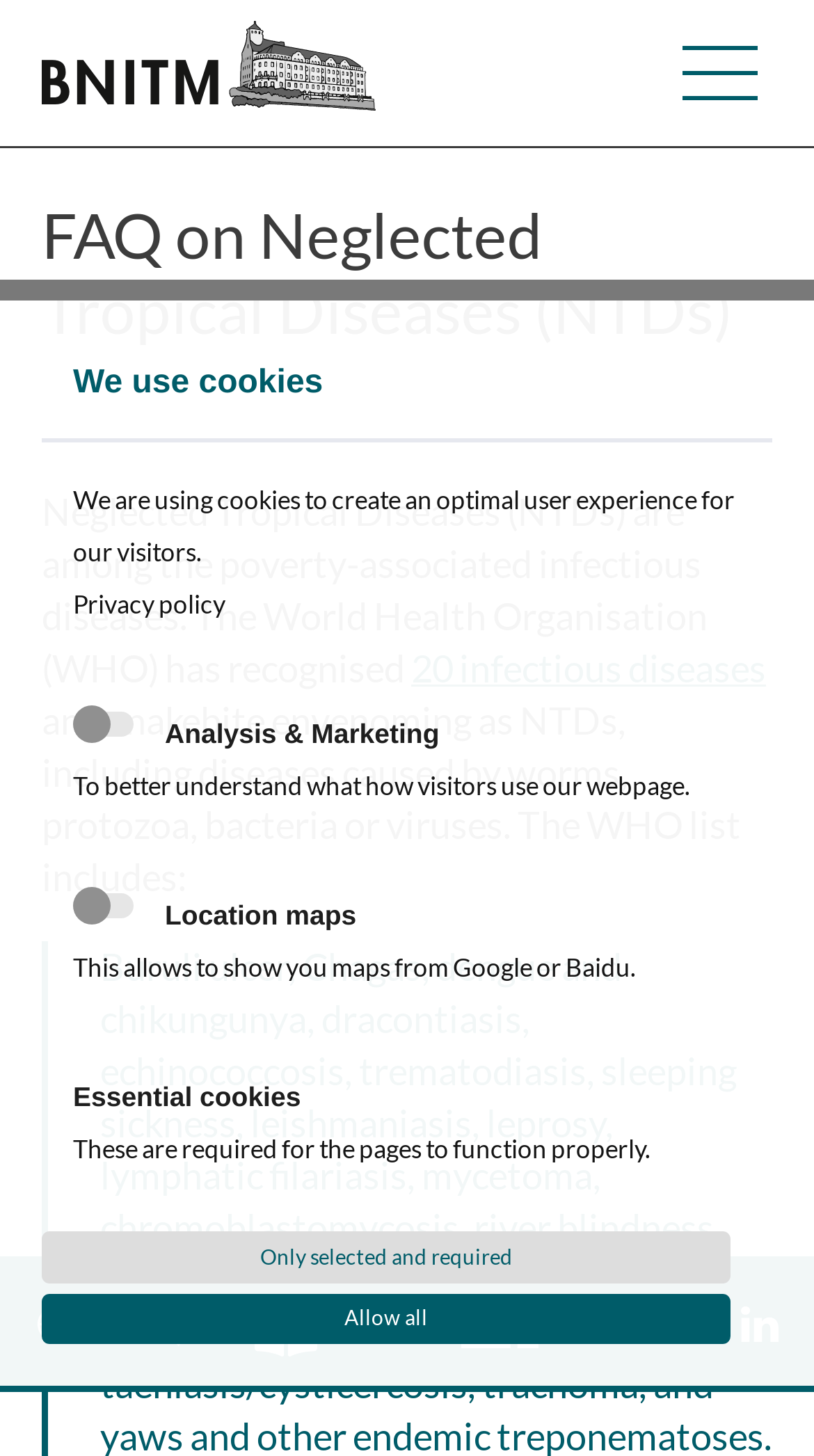Identify the bounding box coordinates of the section to be clicked to complete the task described by the following instruction: "Go to the website". The coordinates should be four float numbers between 0 and 1, formatted as [left, top, right, bottom].

None